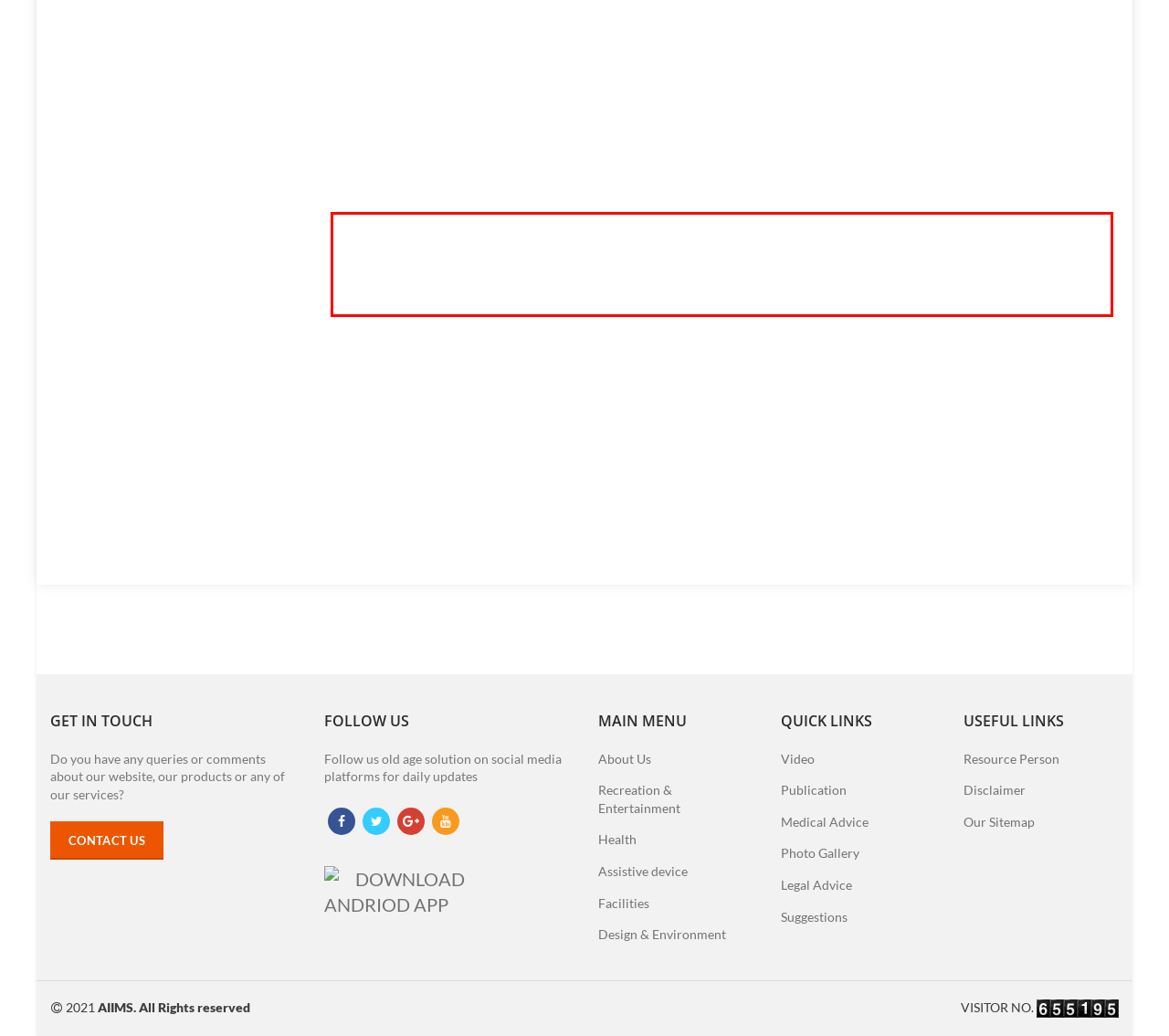The screenshot you have been given contains a UI element surrounded by a red rectangle. Use OCR to read and extract the text inside this red rectangle.

On the other hand, secondary prevention by early detection by screening is of great practical value. Cancer is a hundred times more common in males aged 75 years than in those aged 25 years, so screening is most cost-effective in old age. Some common cancers which should be routinely screened are